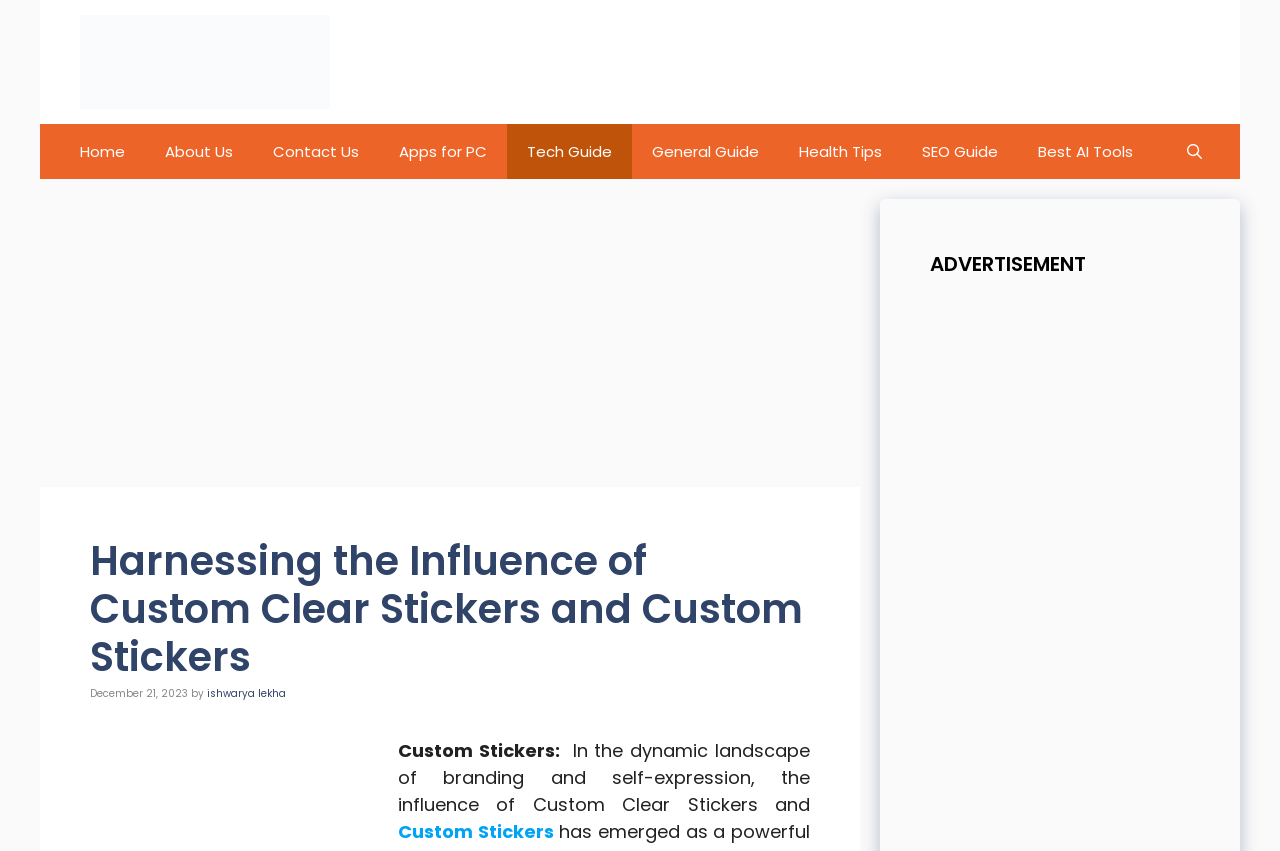Identify the bounding box for the UI element specified in this description: "Apps for PC". The coordinates must be four float numbers between 0 and 1, formatted as [left, top, right, bottom].

[0.296, 0.146, 0.396, 0.21]